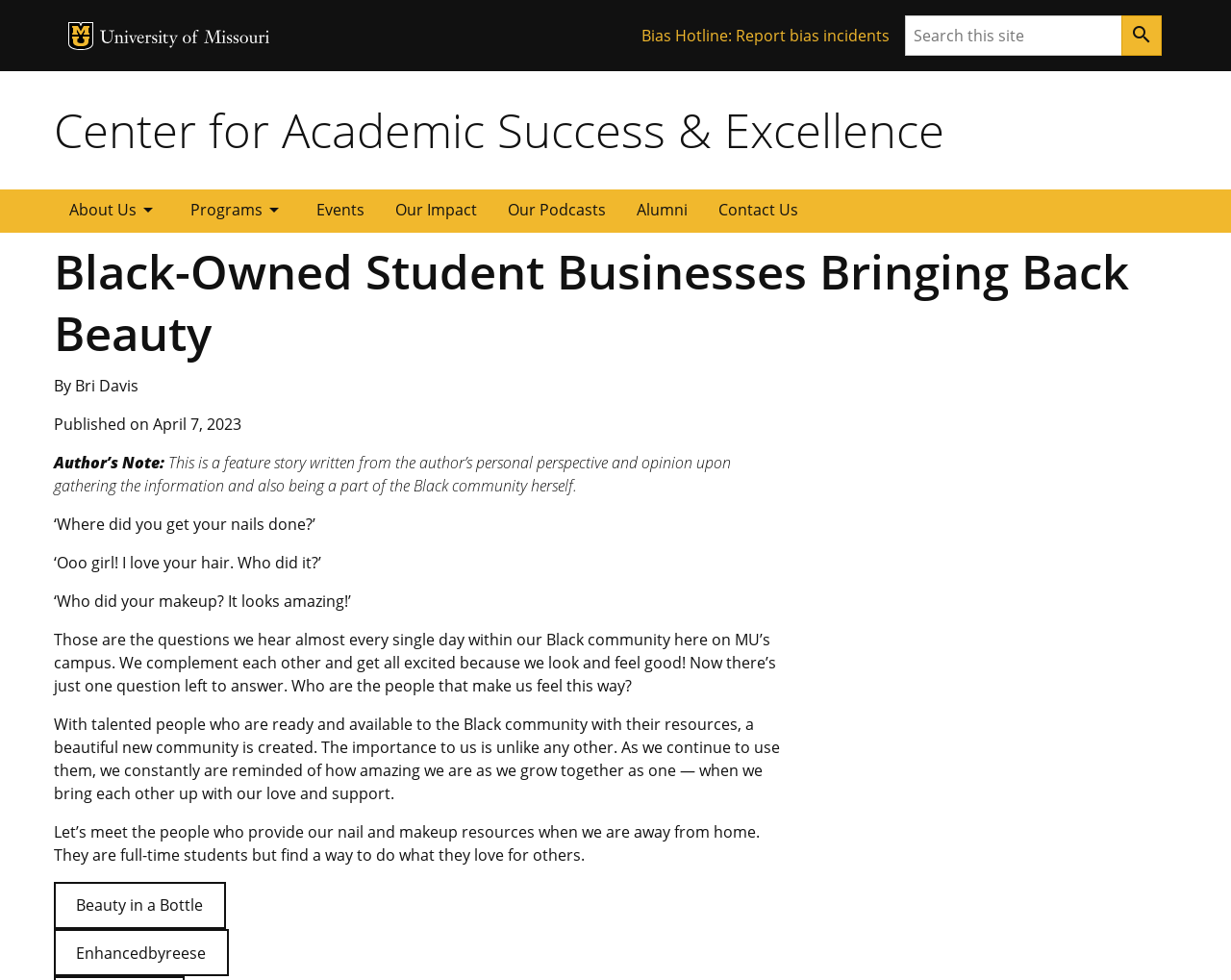Provide your answer to the question using just one word or phrase: What is the name of the first business mentioned in the article?

Beauty in a Bottle